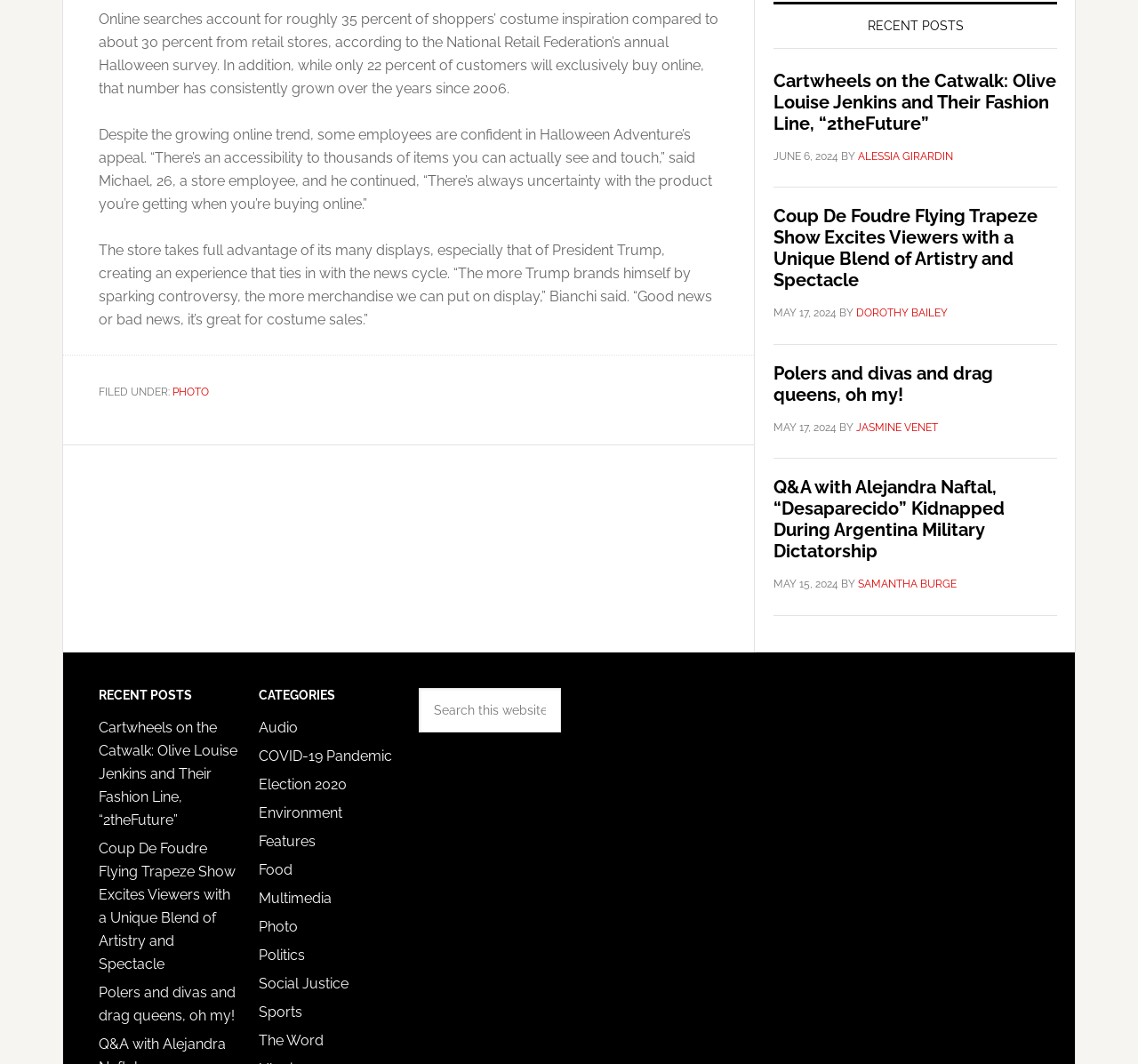Identify the bounding box coordinates of the HTML element based on this description: "Samantha Burge".

[0.754, 0.543, 0.841, 0.555]